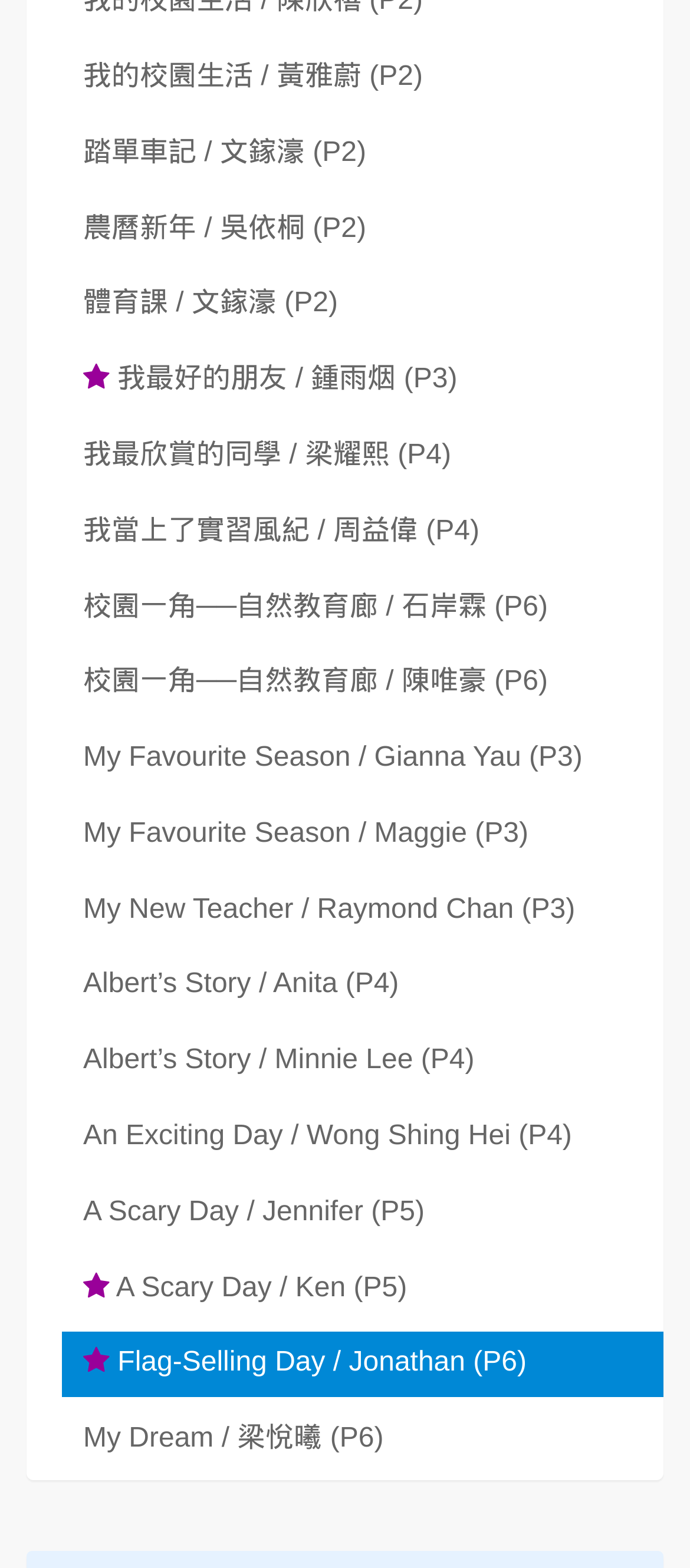How many links are written in Chinese?
From the image, respond using a single word or phrase.

14